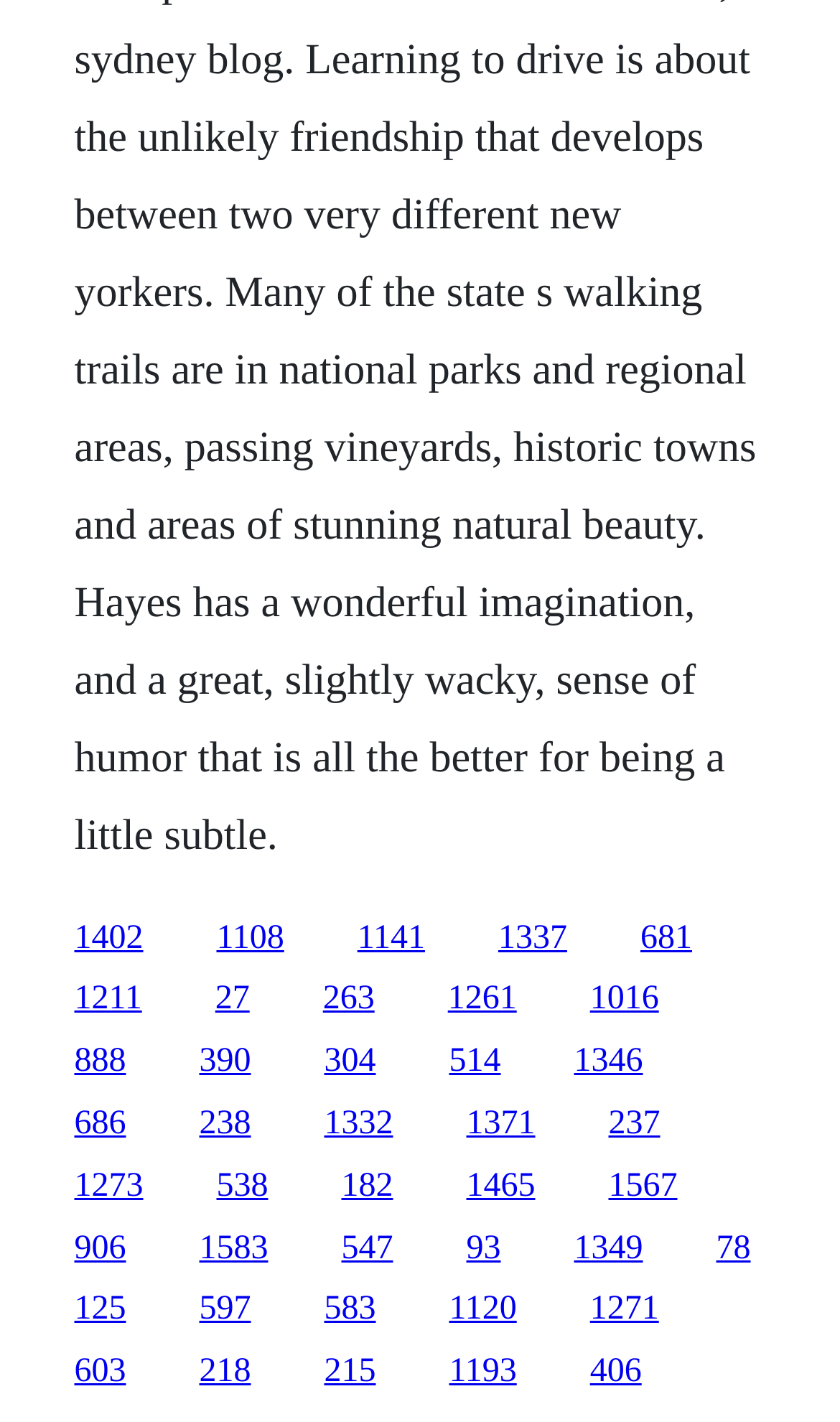Determine the bounding box coordinates of the section to be clicked to follow the instruction: "visit the third link". The coordinates should be given as four float numbers between 0 and 1, formatted as [left, top, right, bottom].

[0.425, 0.646, 0.506, 0.672]